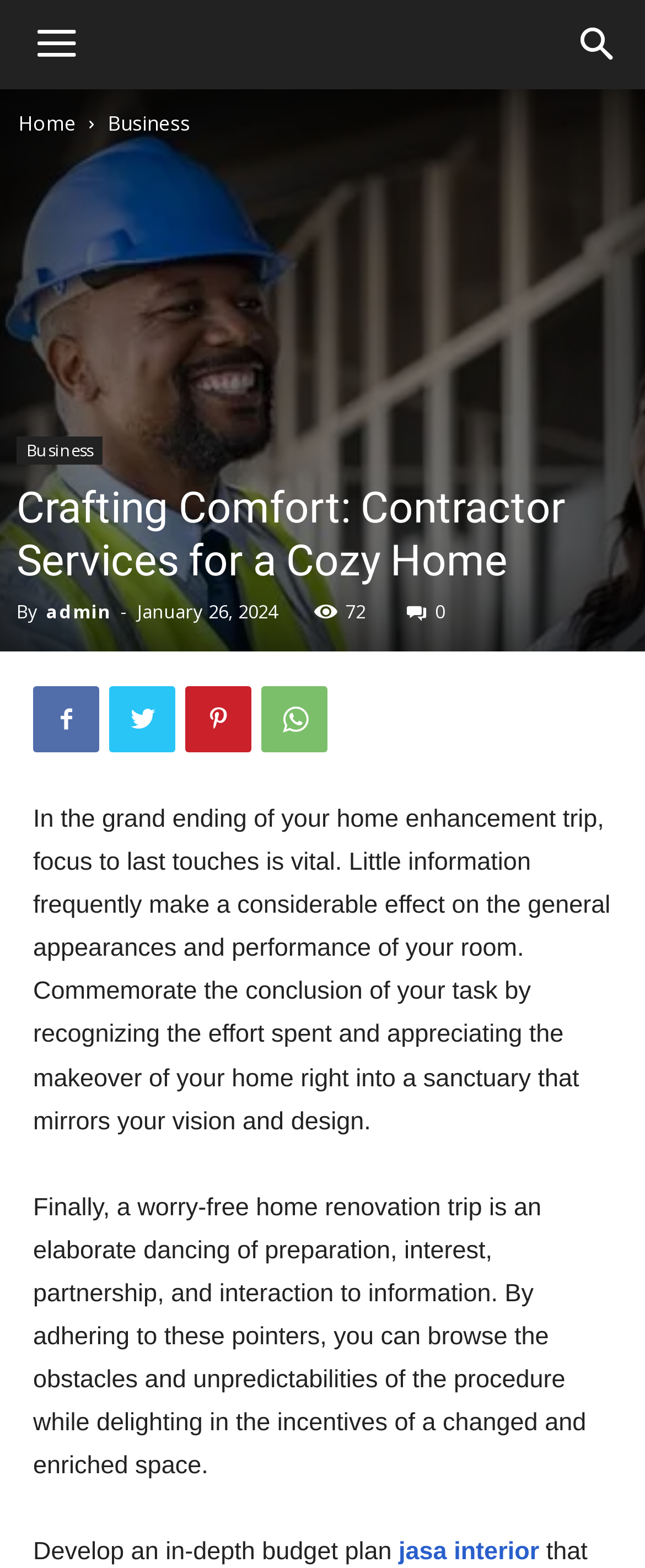Determine the bounding box coordinates of the UI element that matches the following description: "jasa interior". The coordinates should be four float numbers between 0 and 1 in the format [left, top, right, bottom].

[0.618, 0.981, 0.836, 0.999]